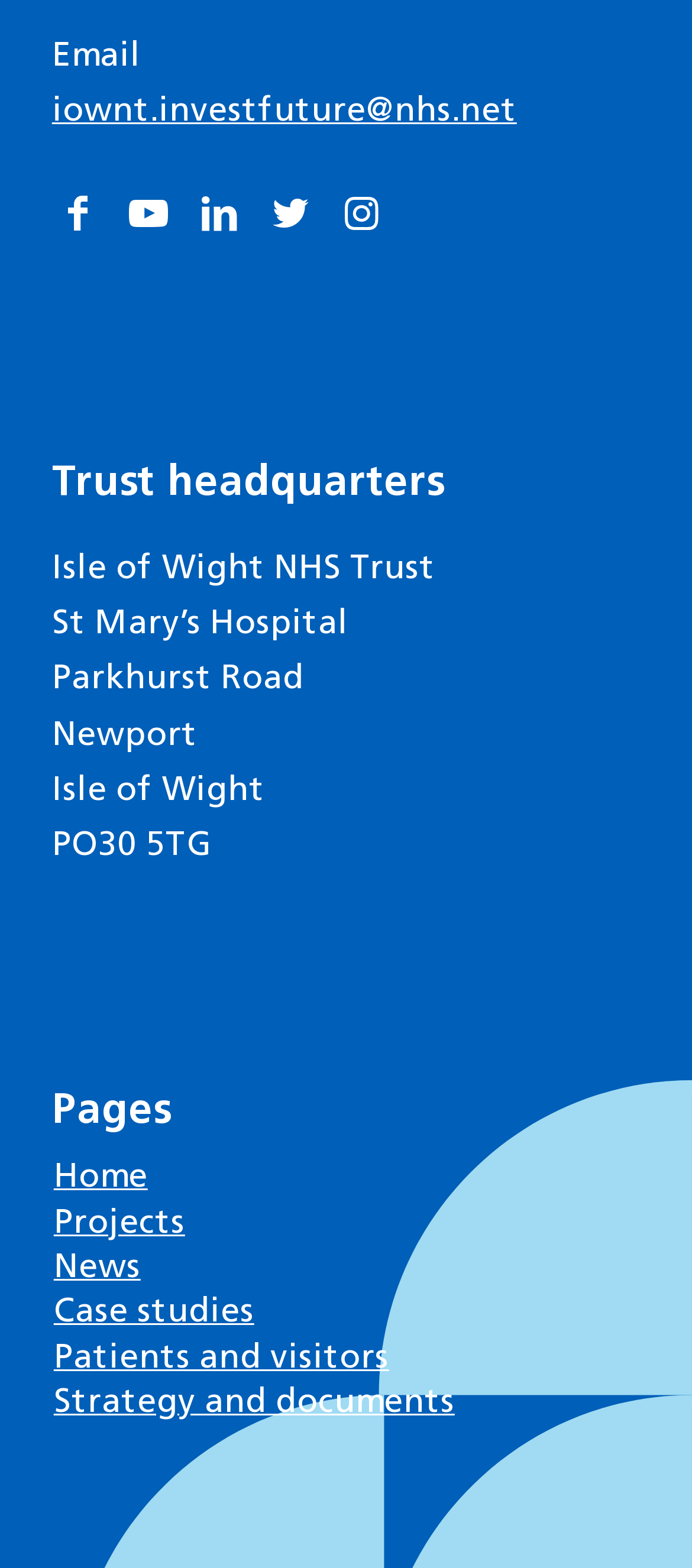Please identify the bounding box coordinates of the element I need to click to follow this instruction: "View trust headquarters information".

[0.075, 0.289, 0.925, 0.328]